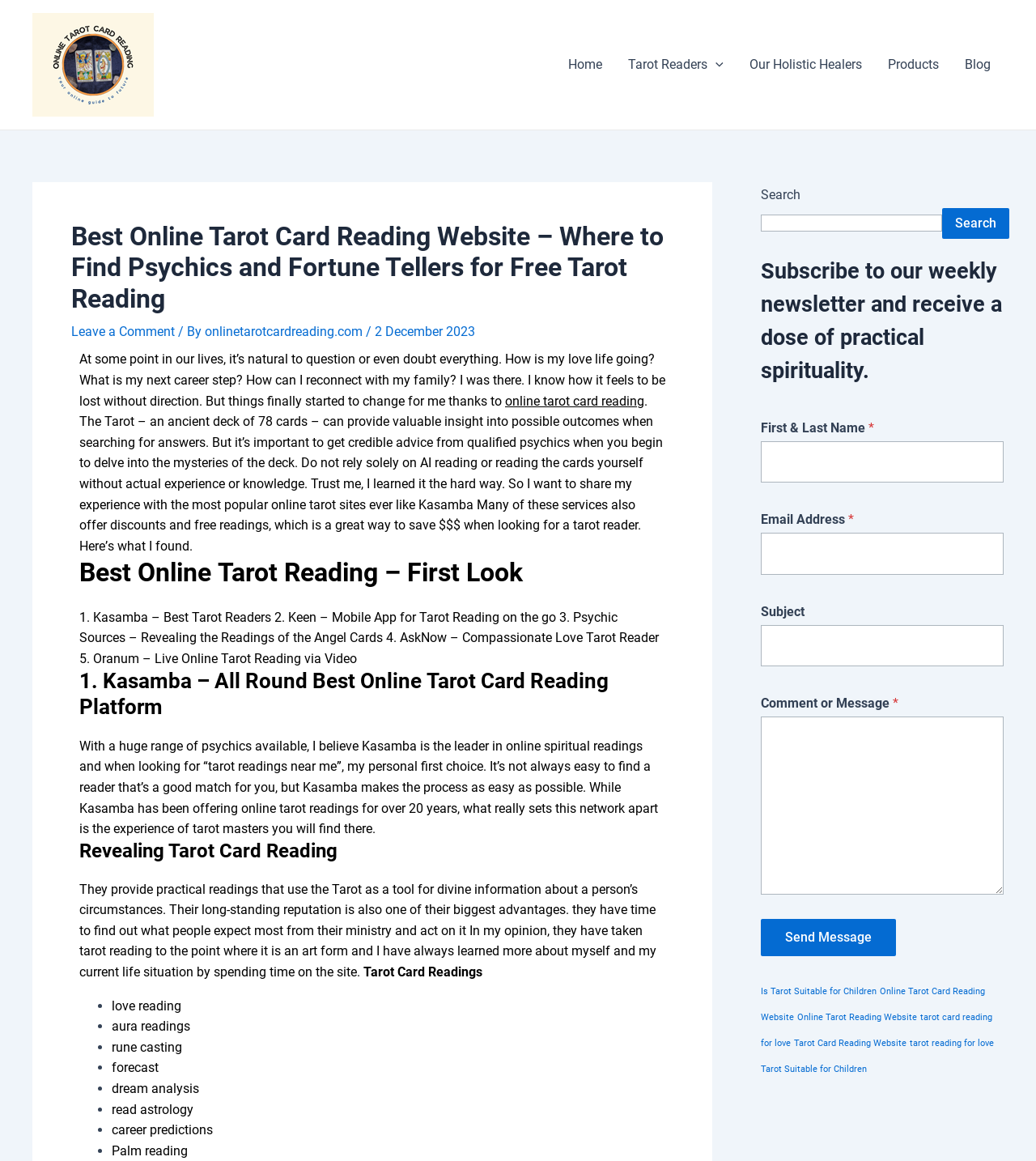What is the purpose of the search box?
Please give a detailed and elaborate explanation in response to the question.

The search box is likely intended to allow users to search for specific content or topics within the website, such as tarot card reading services, reviews, or articles related to tarot card reading.